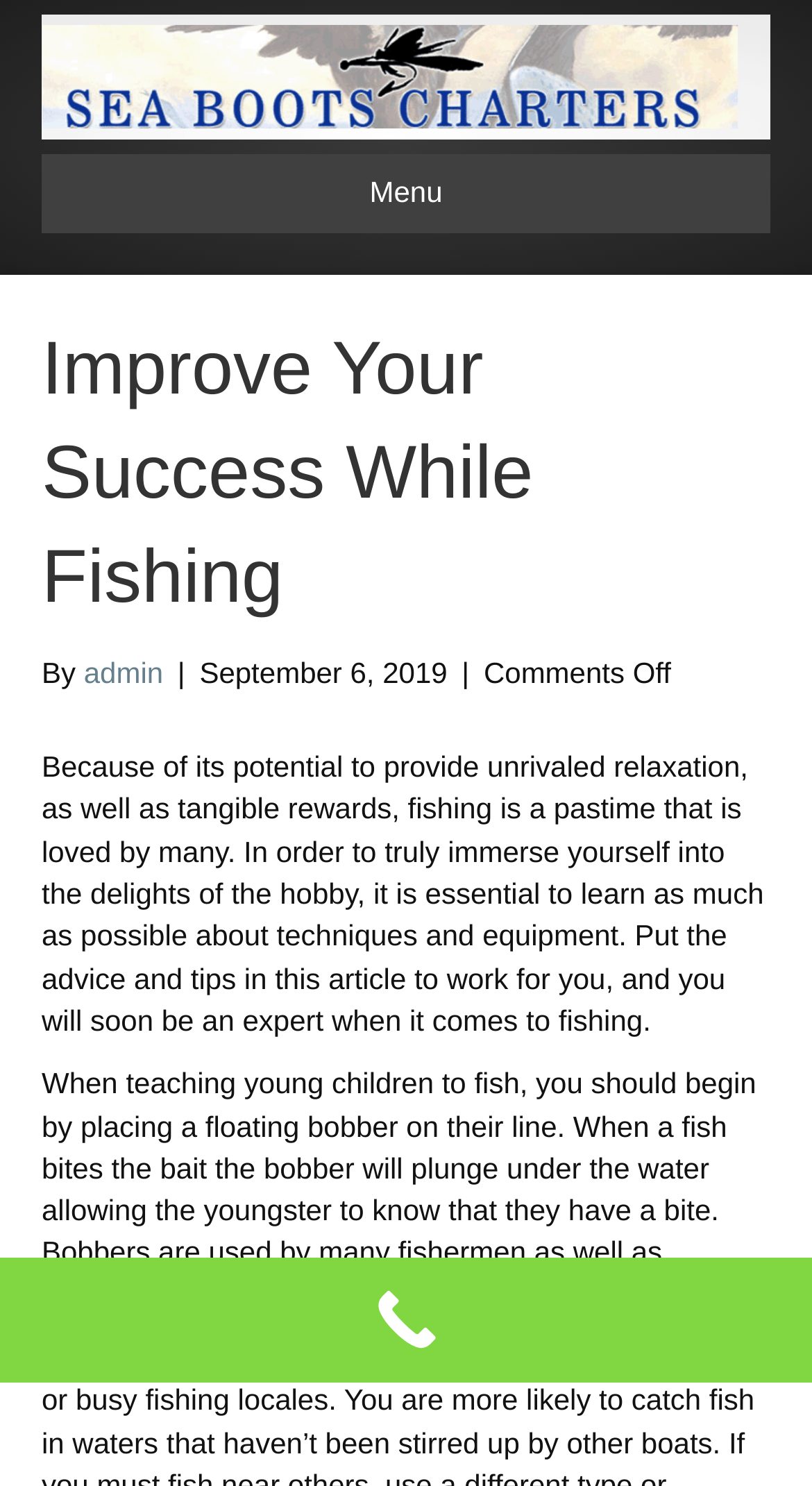Provide a short answer using a single word or phrase for the following question: 
What is the benefit of fishing?

Relaxation and rewards